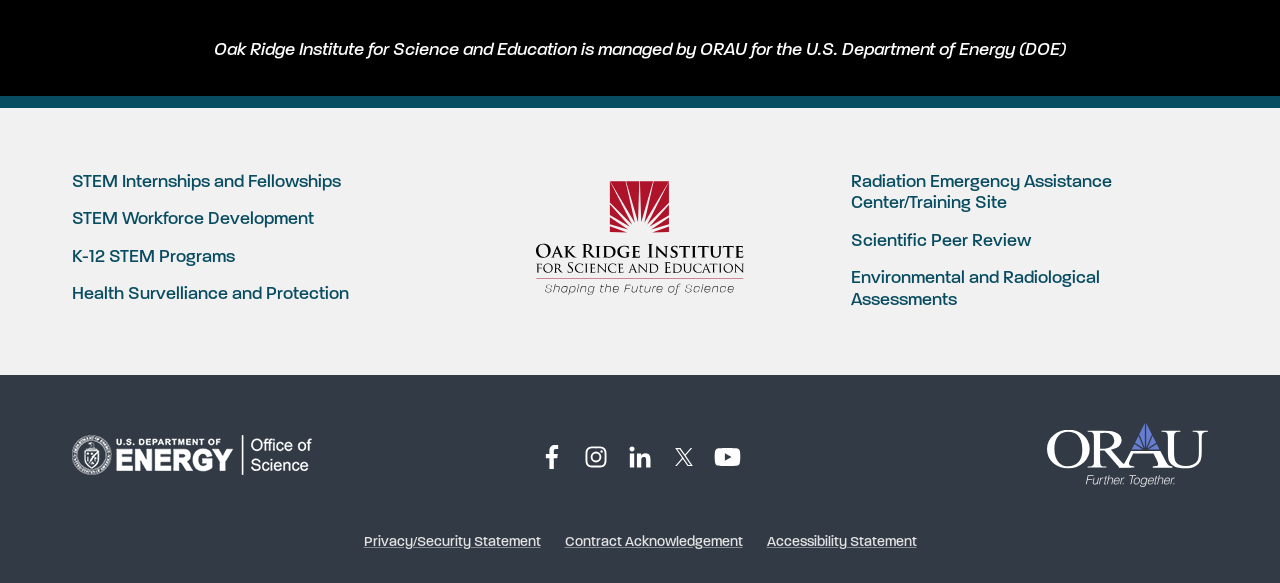Who manages ORISE?
Examine the image and give a concise answer in one word or a short phrase.

ORAU